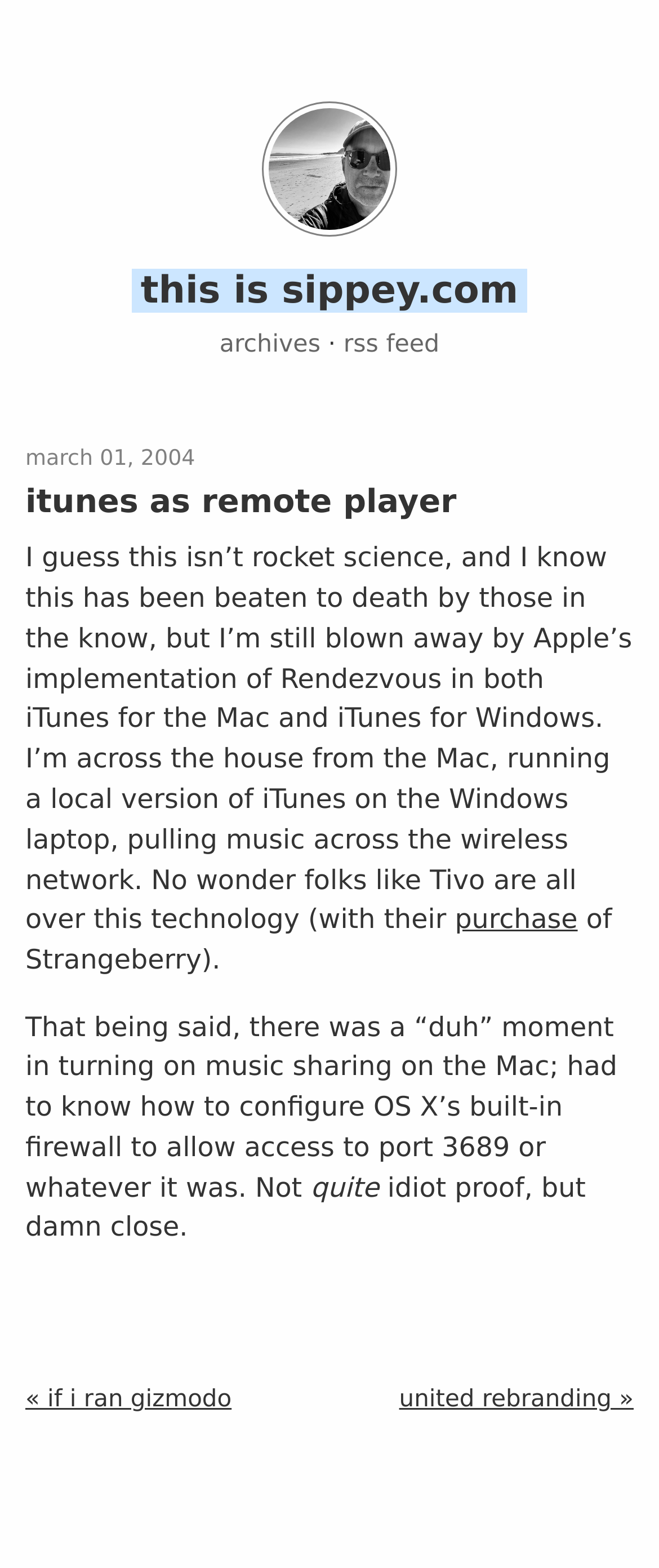Given the description "[edoc.unibas.ch]", provide the bounding box coordinates of the corresponding UI element.

None